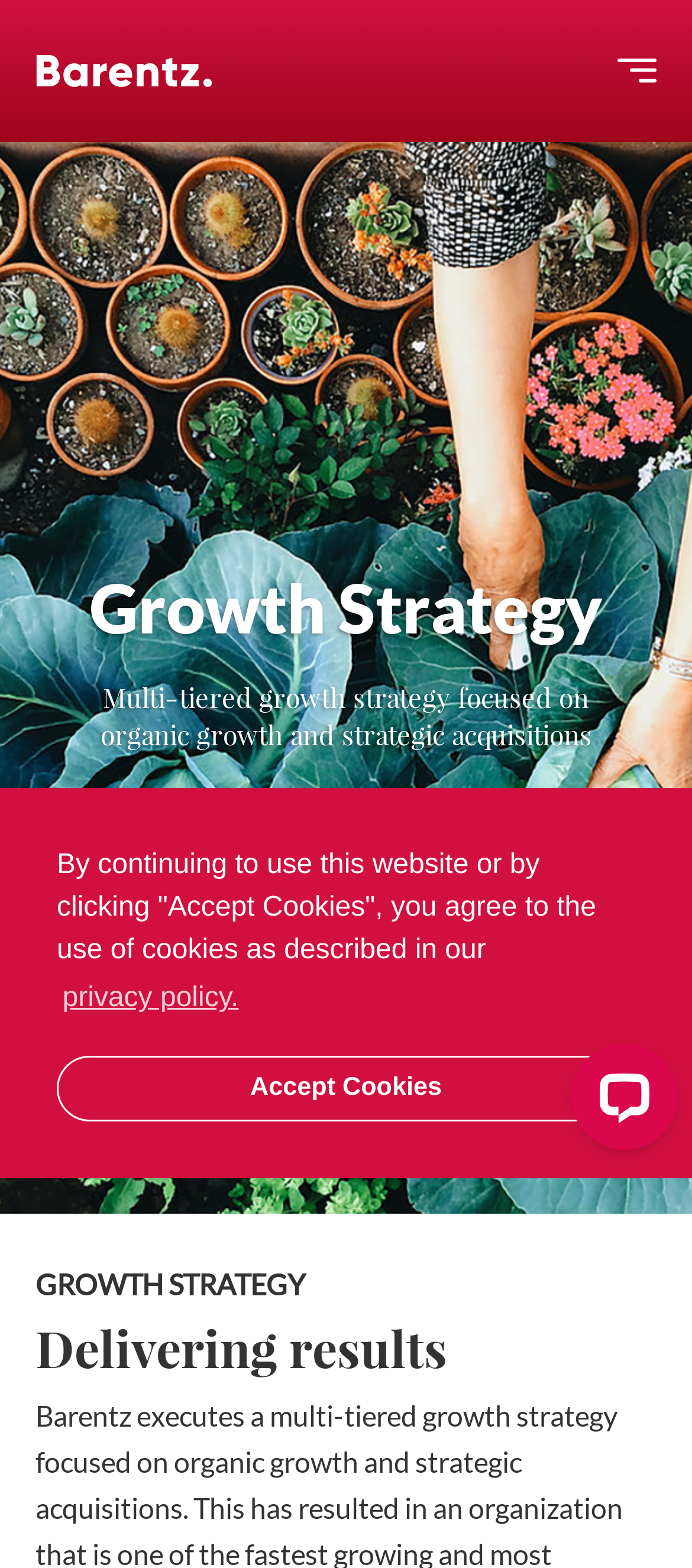Create a detailed summary of the webpage's content and design.

The webpage is about Barentz US and its growth strategy. At the top, there is a cookie consent dialog with a message explaining the use of cookies and providing options to learn more or dismiss the message. Below the dialog, there is a logo of Barentz on the top left, and a small image on the top right.

The main navigation menu is located on the top center, consisting of links to Home, About, Operating Divisions, Careers, Press, and Contact Us. There is also a search textbox next to the navigation menu.

The main content of the webpage is focused on the growth strategy, with a heading "Growth Strategy" and a brief description of the multi-tiered growth strategy. Below the description, there are two headings, "GROWTH STRATEGY" and "Delivering results", which may be part of a larger section or article.

On the bottom right, there is a LiveChat chat widget iframe, which allows users to interact with the company's customer support team.